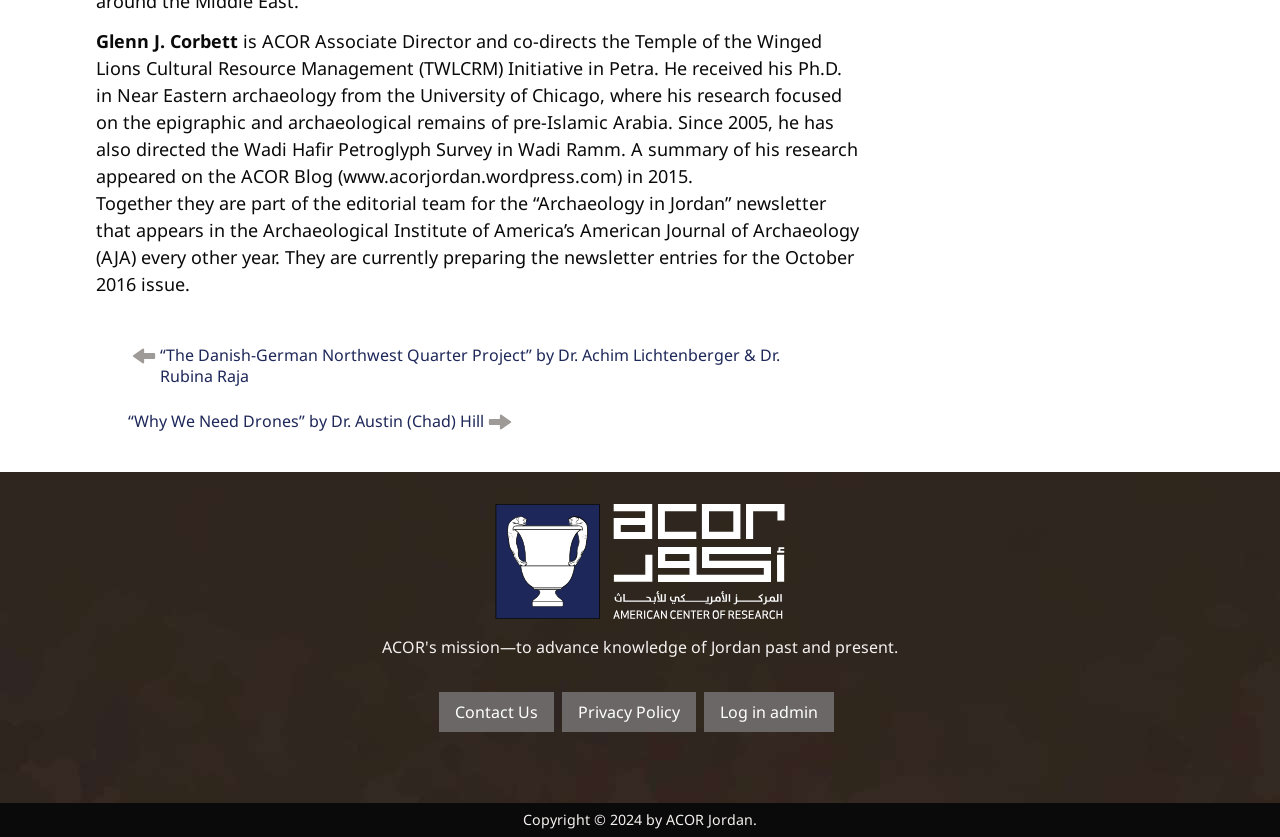What is the name of the newsletter edited by Glenn J. Corbett?
Please provide a comprehensive answer based on the details in the screenshot.

According to the text, Glenn J. Corbett is part of the editorial team for the 'Archaeology in Jordan' newsletter that appears in the Archaeological Institute of America’s American Journal of Archaeology (AJA) every other year.